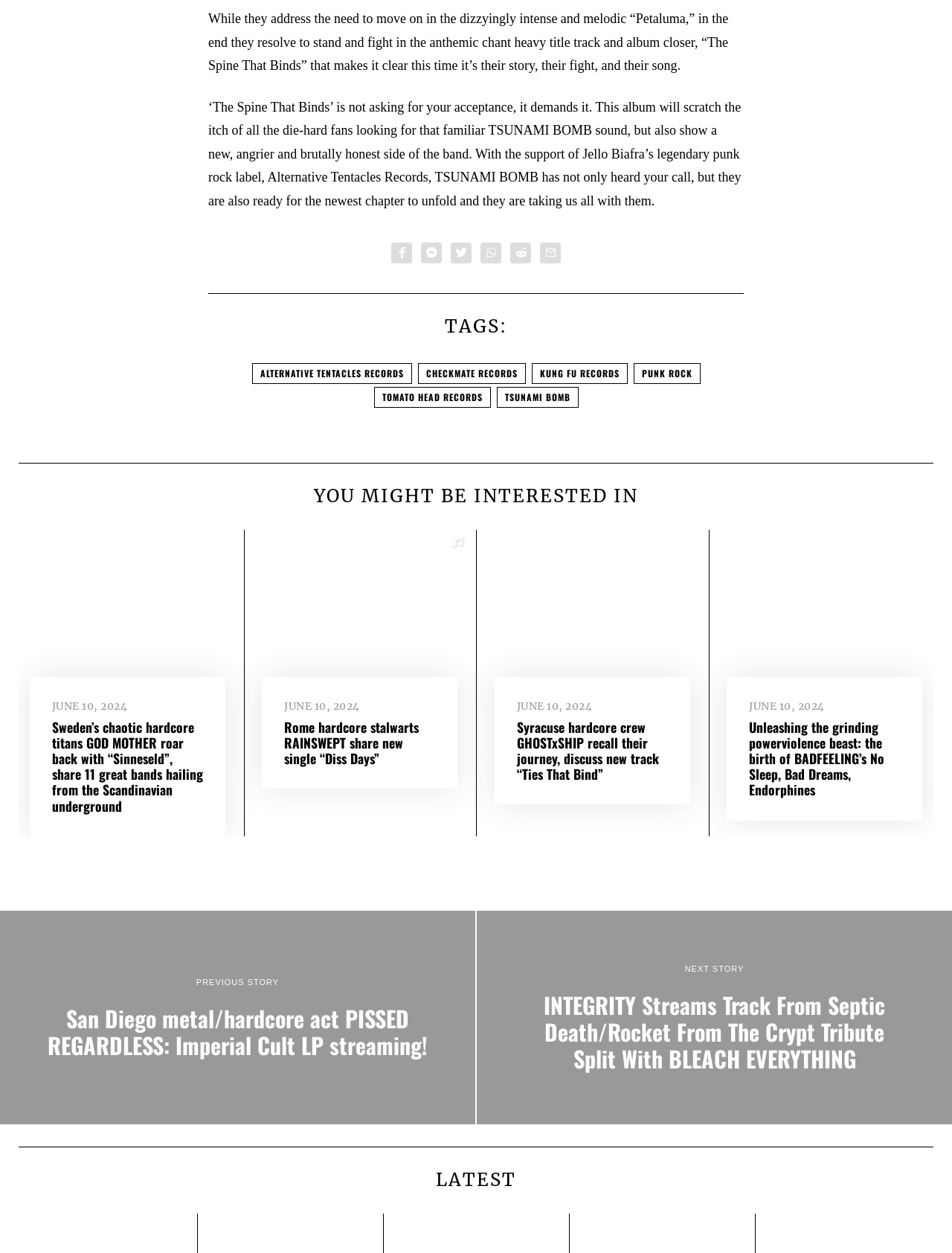Predict the bounding box coordinates of the UI element that matches this description: "Contact Us". The coordinates should be in the format [left, top, right, bottom] with each value between 0 and 1.

None